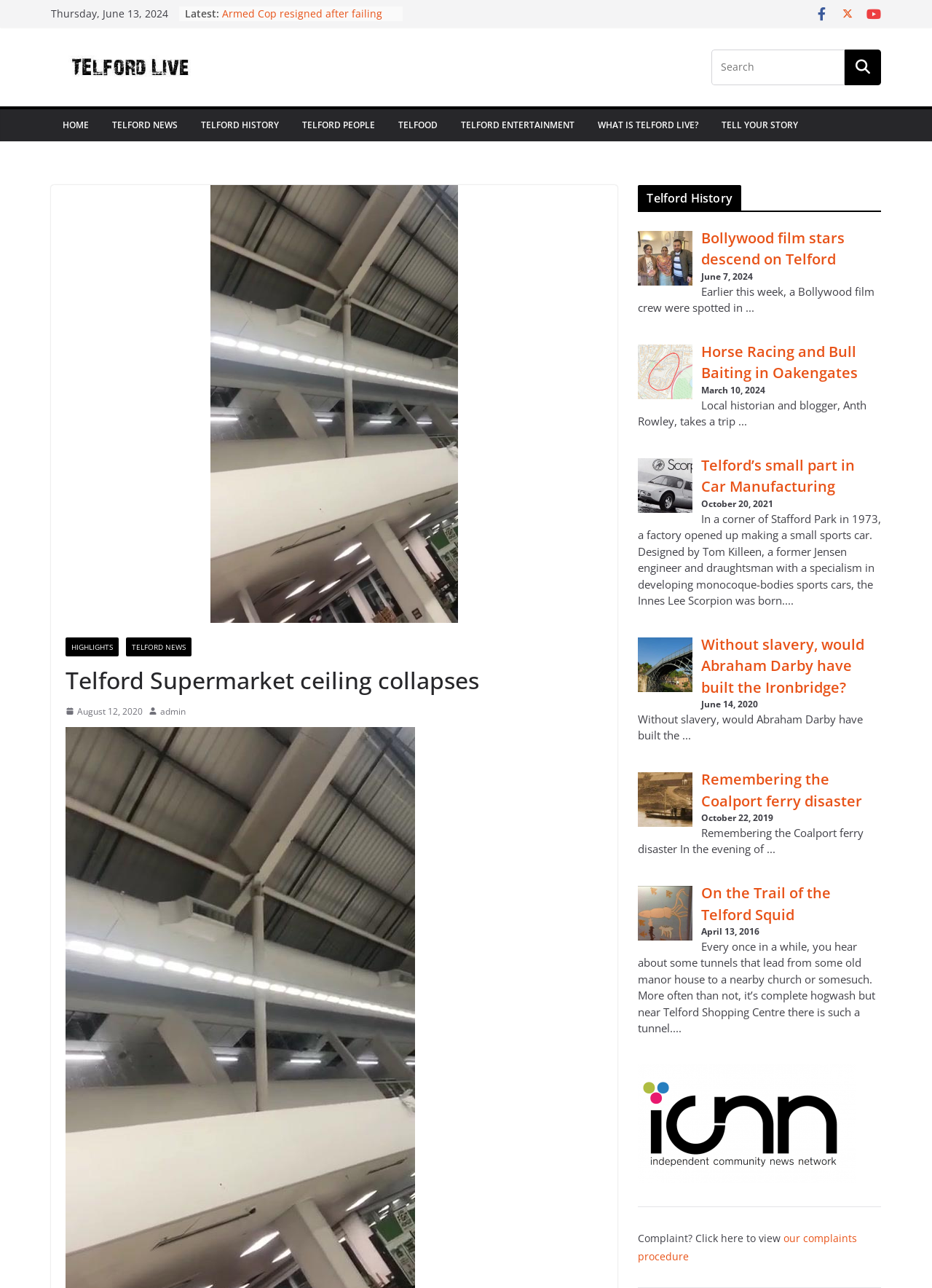How many social media links are available at the top right corner?
Examine the image closely and answer the question with as much detail as possible.

At the top right corner of the webpage, there are three social media links represented by icons, which are Facebook, Twitter, and Instagram.